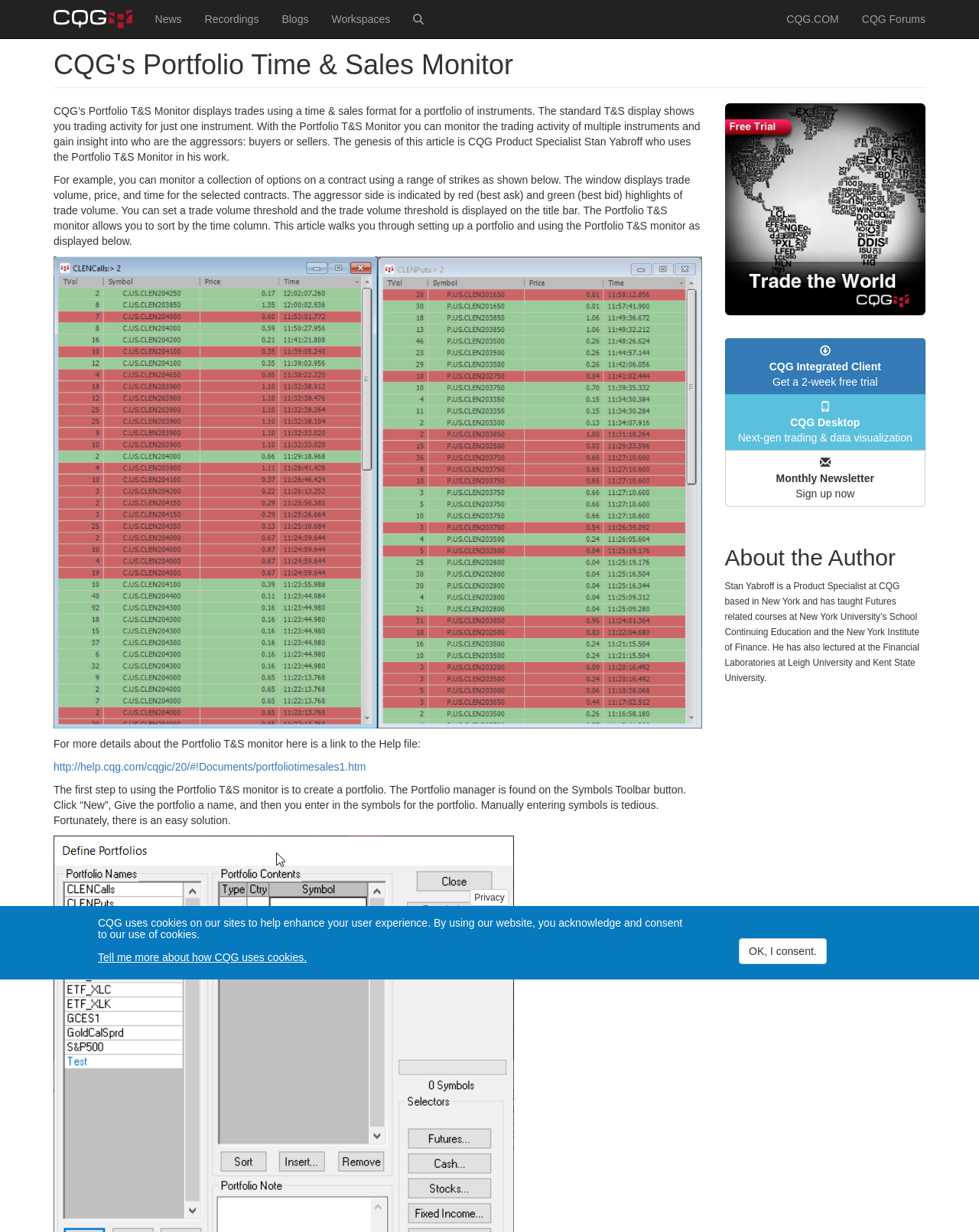Based on the description "began", find the bounding box of the specified UI element.

None